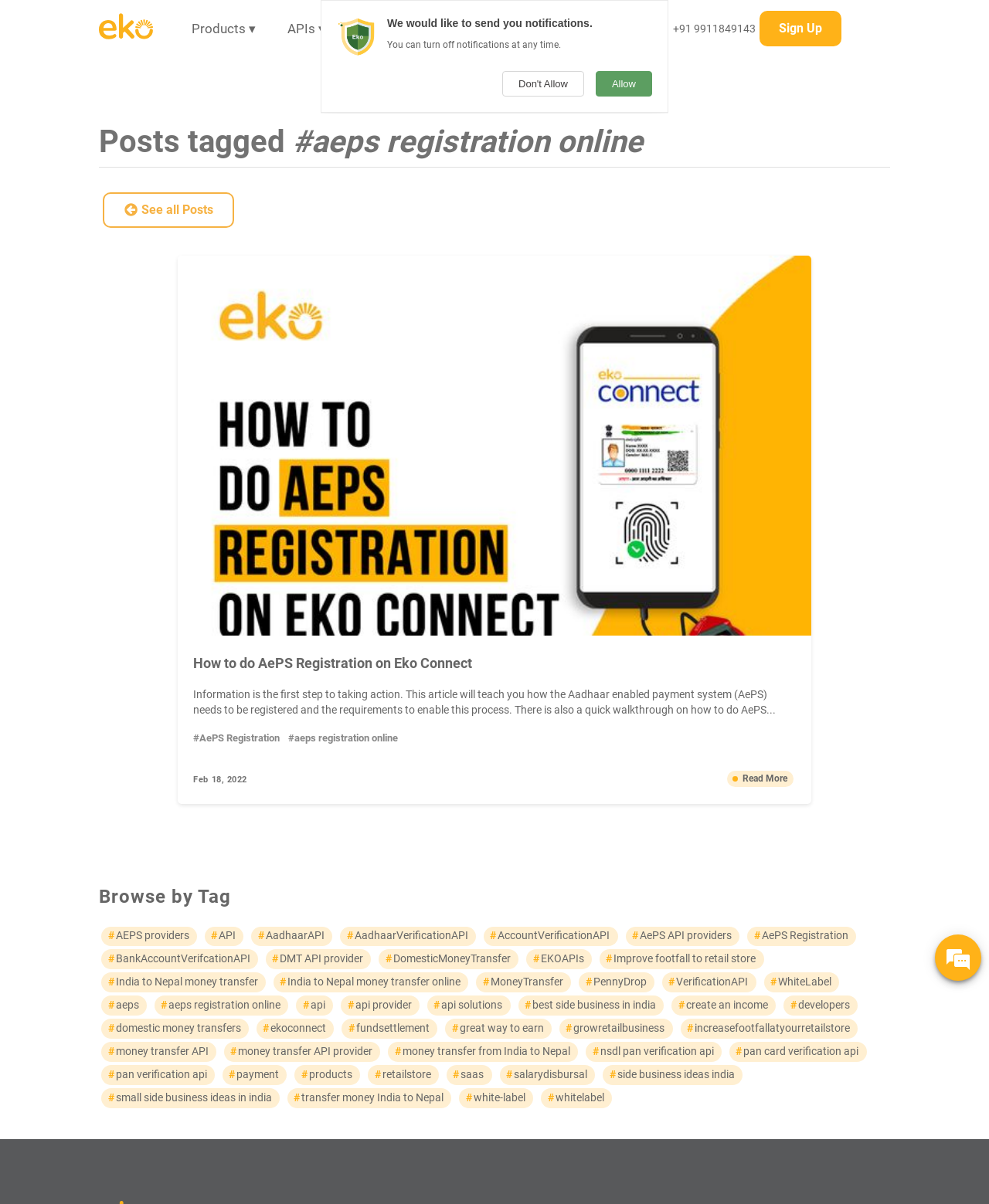Please specify the bounding box coordinates of the clickable section necessary to execute the following command: "Click on 'How to do AePS Registration on Eko Connect'".

[0.196, 0.543, 0.804, 0.559]